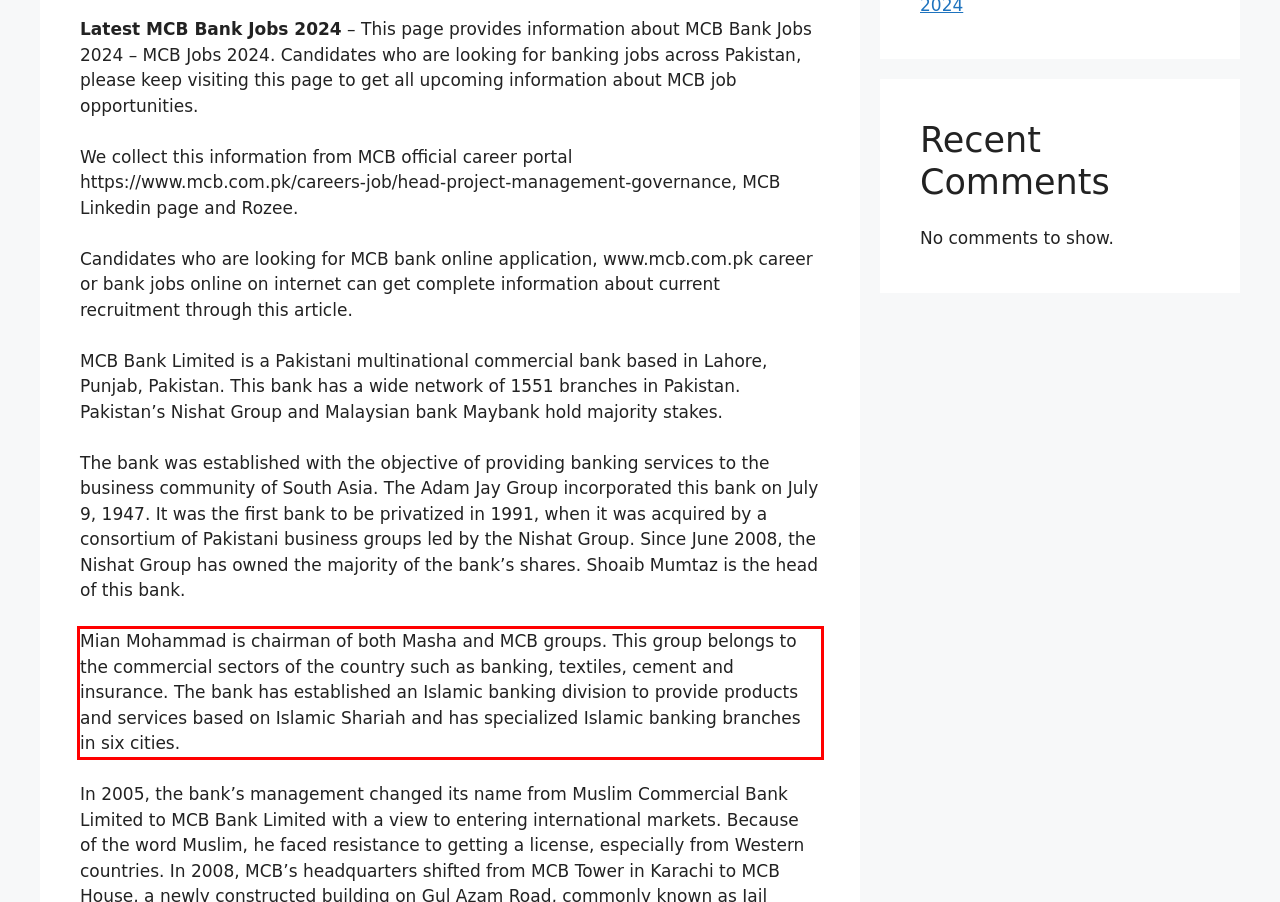Given a screenshot of a webpage, locate the red bounding box and extract the text it encloses.

Mian Mohammad is chairman of both Masha and MCB groups. This group belongs to the commercial sectors of the country such as banking, textiles, cement and insurance. The bank has established an Islamic banking division to provide products and services based on Islamic Shariah and has specialized Islamic banking branches in six cities.